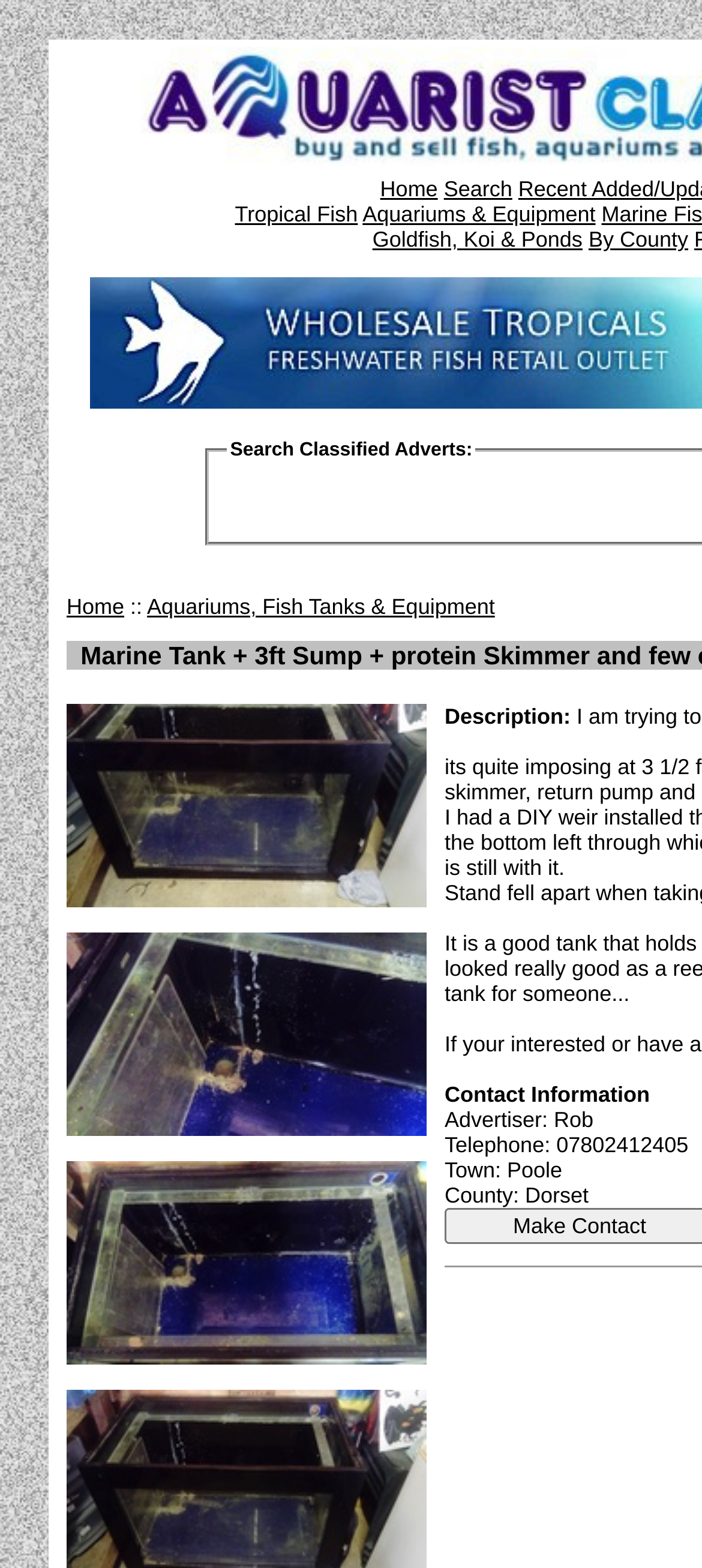What type of equipment is being sold?
Answer the question with a single word or phrase by looking at the picture.

Marine Tank